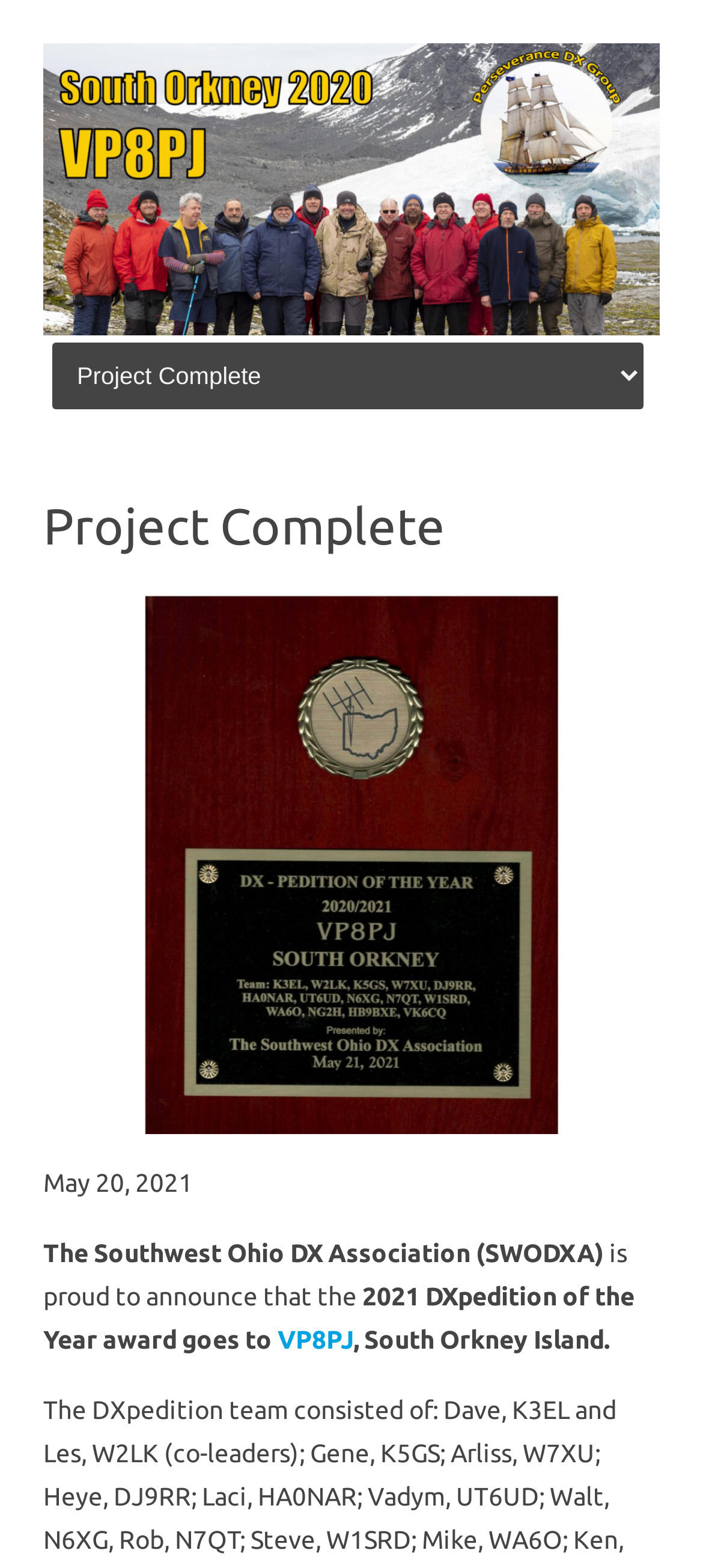Please provide a comprehensive answer to the question below using the information from the image: What is the award given to VP8PJ?

I found the answer by reading the text surrounding the link element 'VP8PJ', which mentions the award '2021 DXpedition of the Year'.